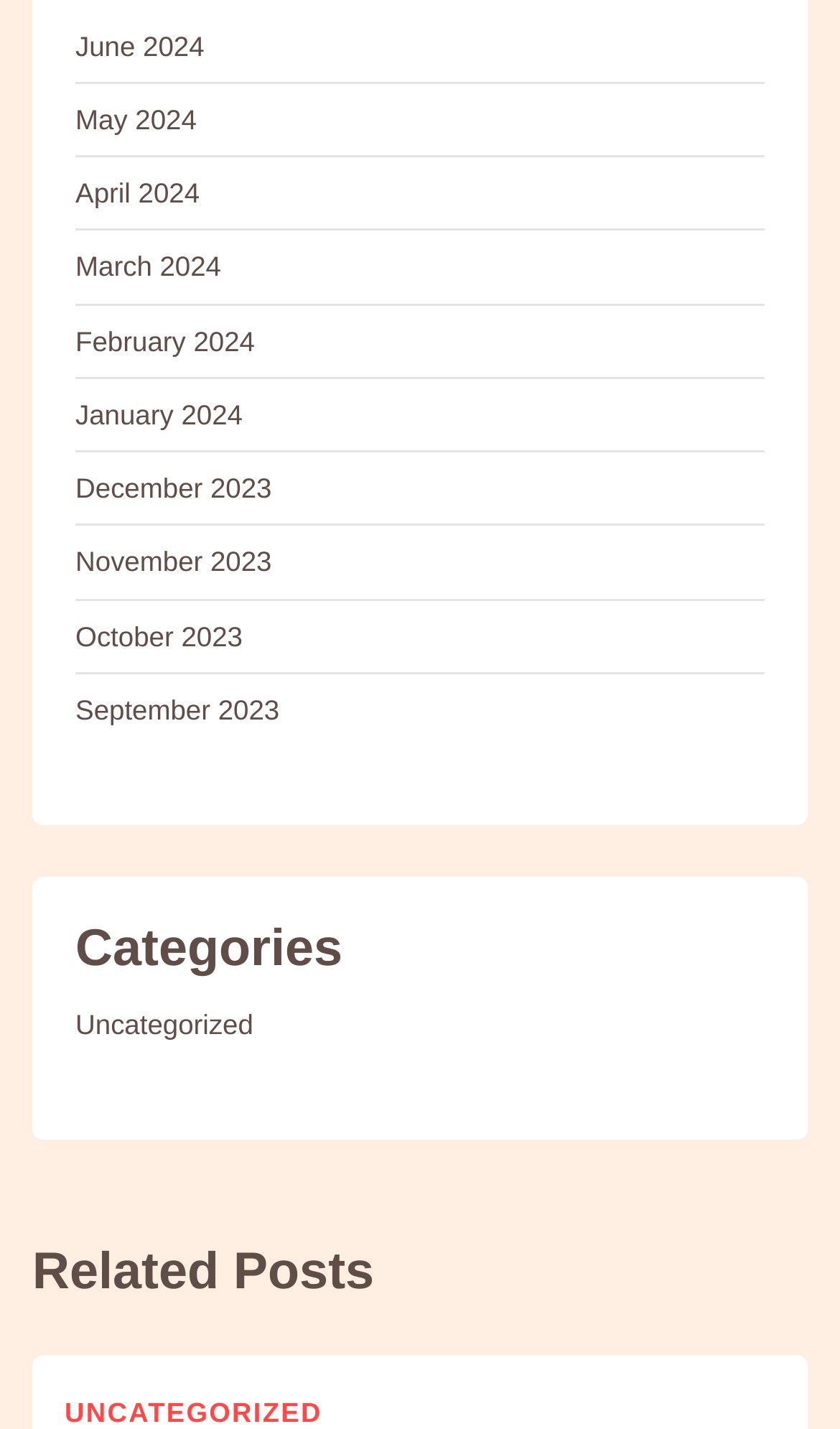Based on the element description Uncategorized, identify the bounding box coordinates for the UI element. The coordinates should be in the format (top-left x, top-left y, bottom-right x, bottom-right y) and within the 0 to 1 range.

[0.09, 0.705, 0.302, 0.728]